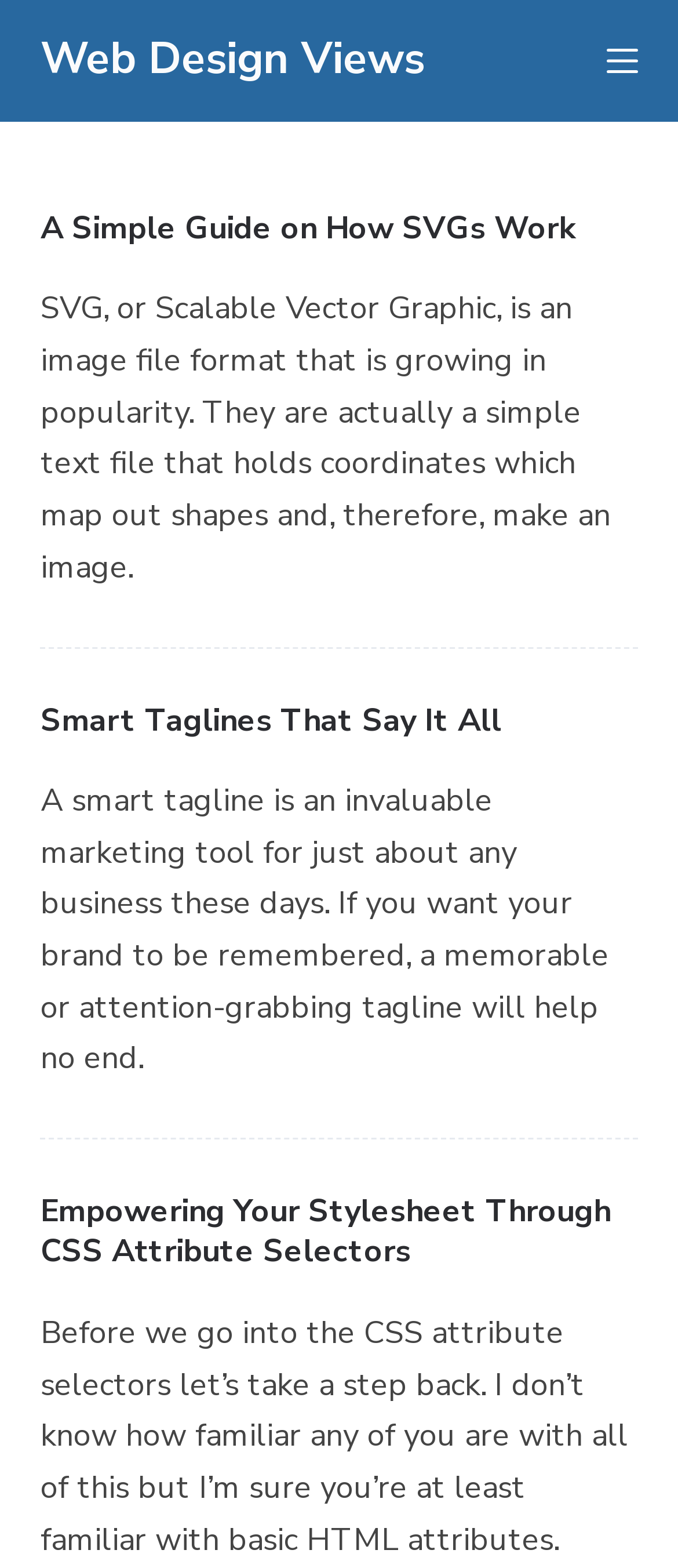Determine the bounding box coordinates for the UI element matching this description: "Web Design Views".

[0.06, 0.019, 0.627, 0.057]